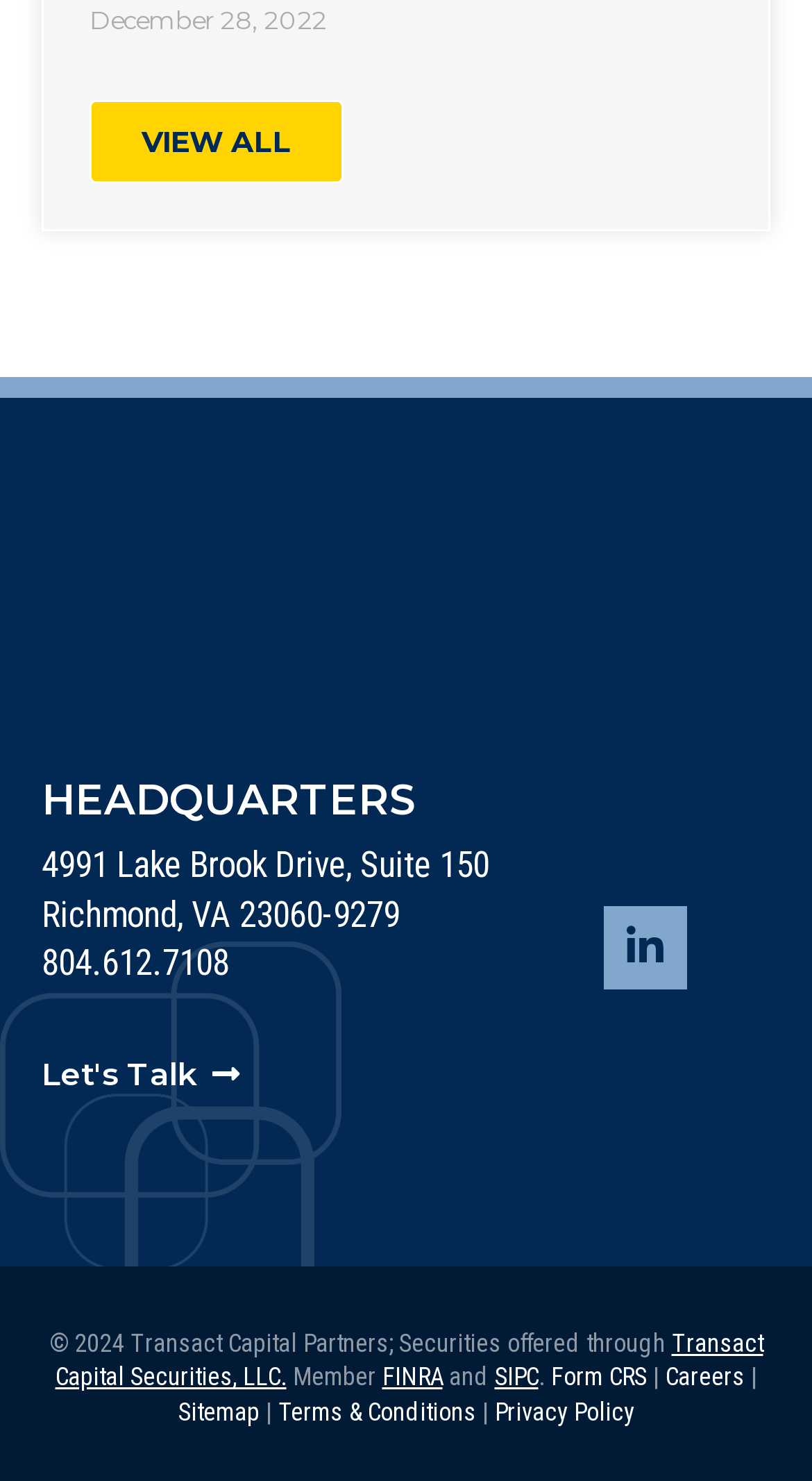Please provide a brief answer to the question using only one word or phrase: 
What is the phone number of the headquarters?

804.612.7108